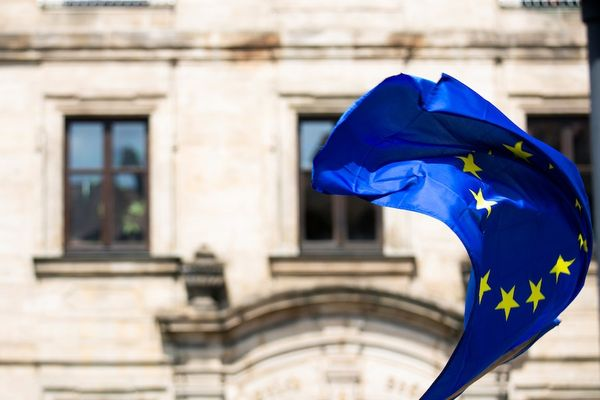How many gold stars are on the European Union flag?
Based on the screenshot, provide your answer in one word or phrase.

Twelve